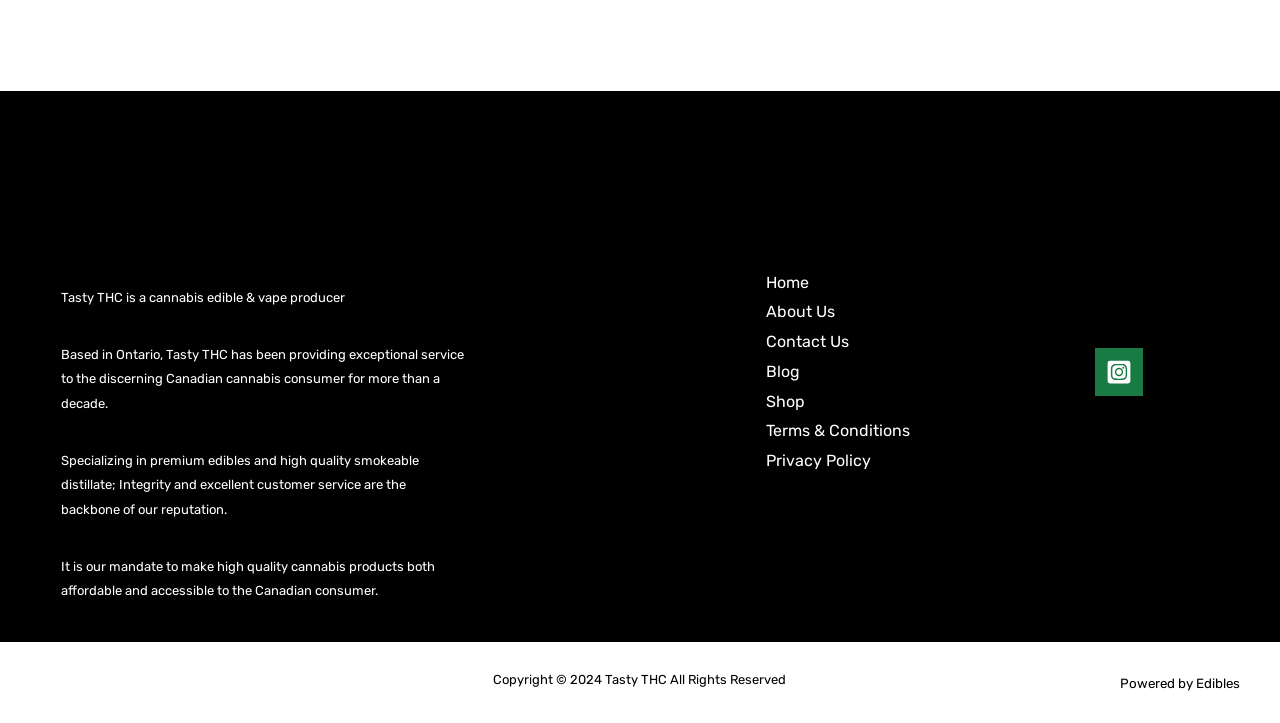What is the company name? From the image, respond with a single word or brief phrase.

Tasty THC